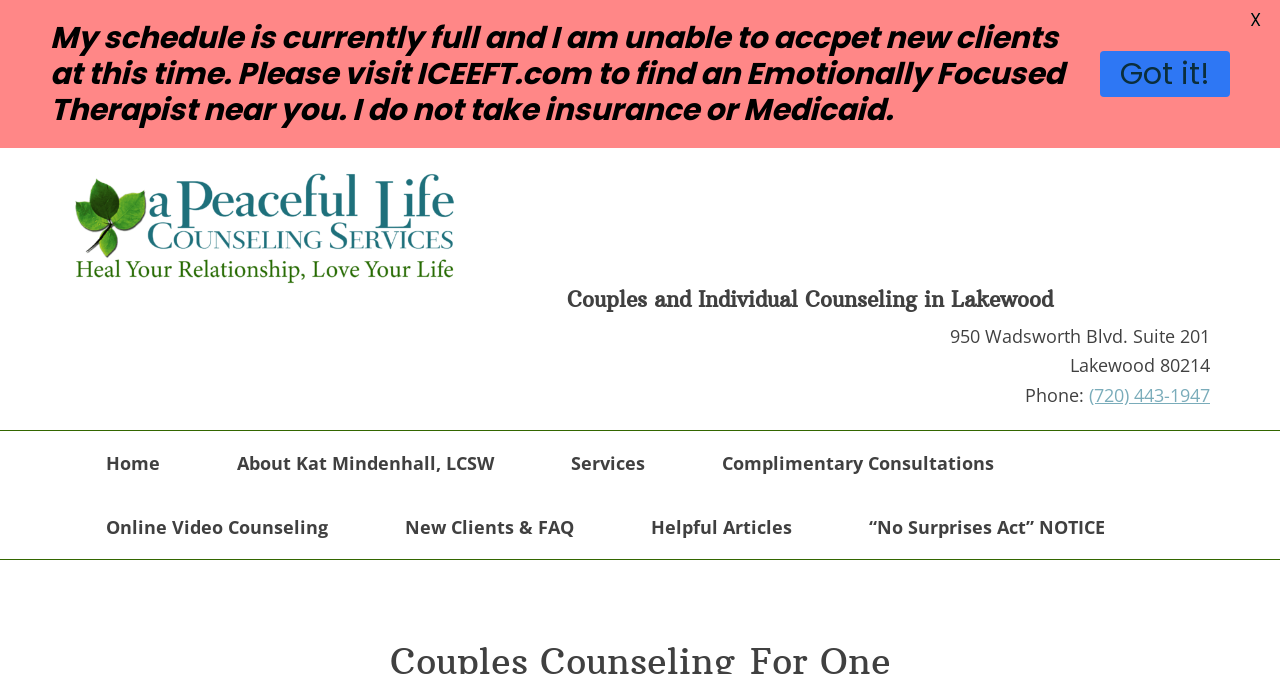Kindly determine the bounding box coordinates of the area that needs to be clicked to fulfill this instruction: "Click the link to learn about services".

[0.418, 0.639, 0.532, 0.734]